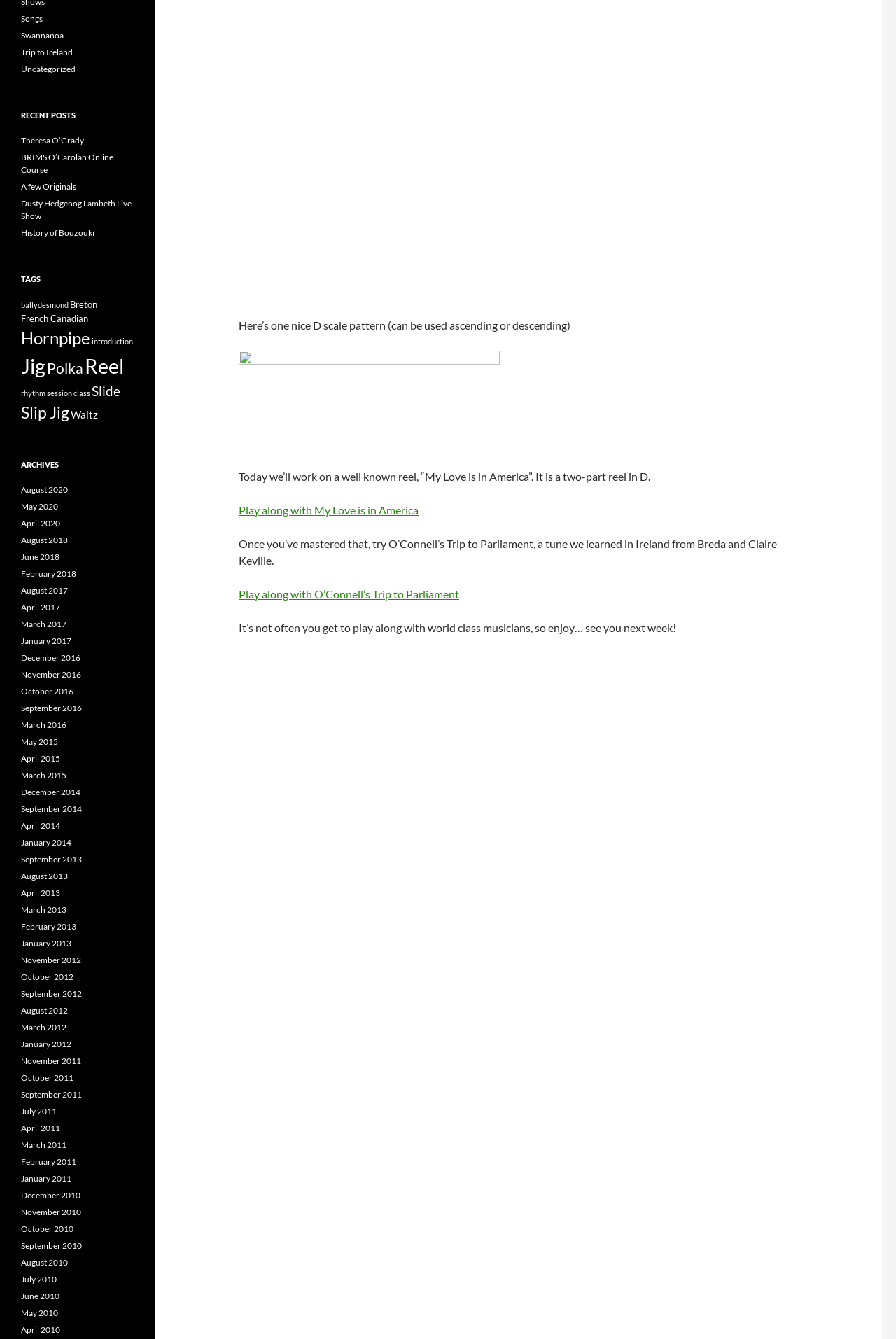Kindly provide the bounding box coordinates of the section you need to click on to fulfill the given instruction: "Explore the 'Reel' category".

[0.095, 0.264, 0.138, 0.282]